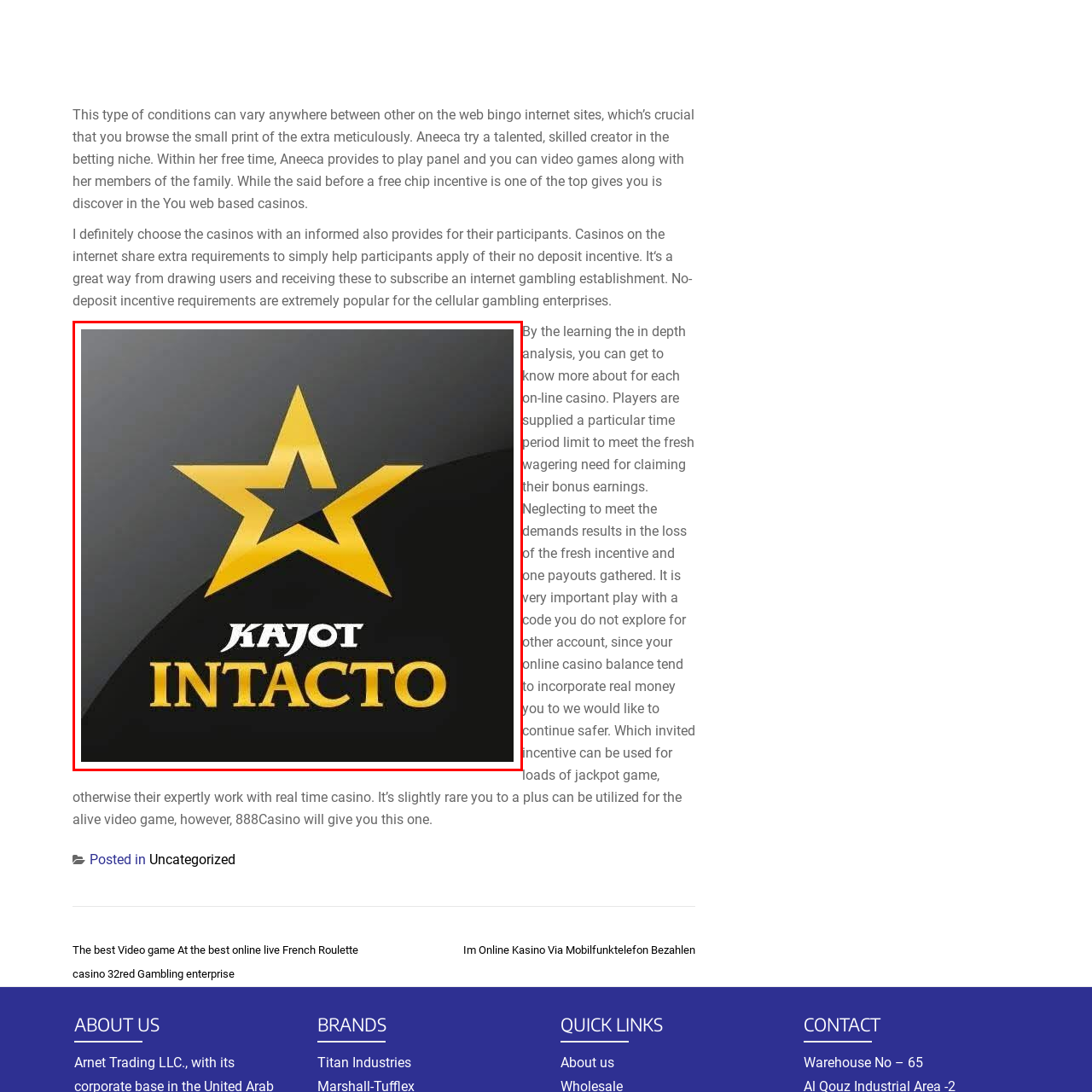Look at the image inside the red boundary and respond to the question with a single word or phrase: What is the shape symbolizing excellence and quality?

golden star